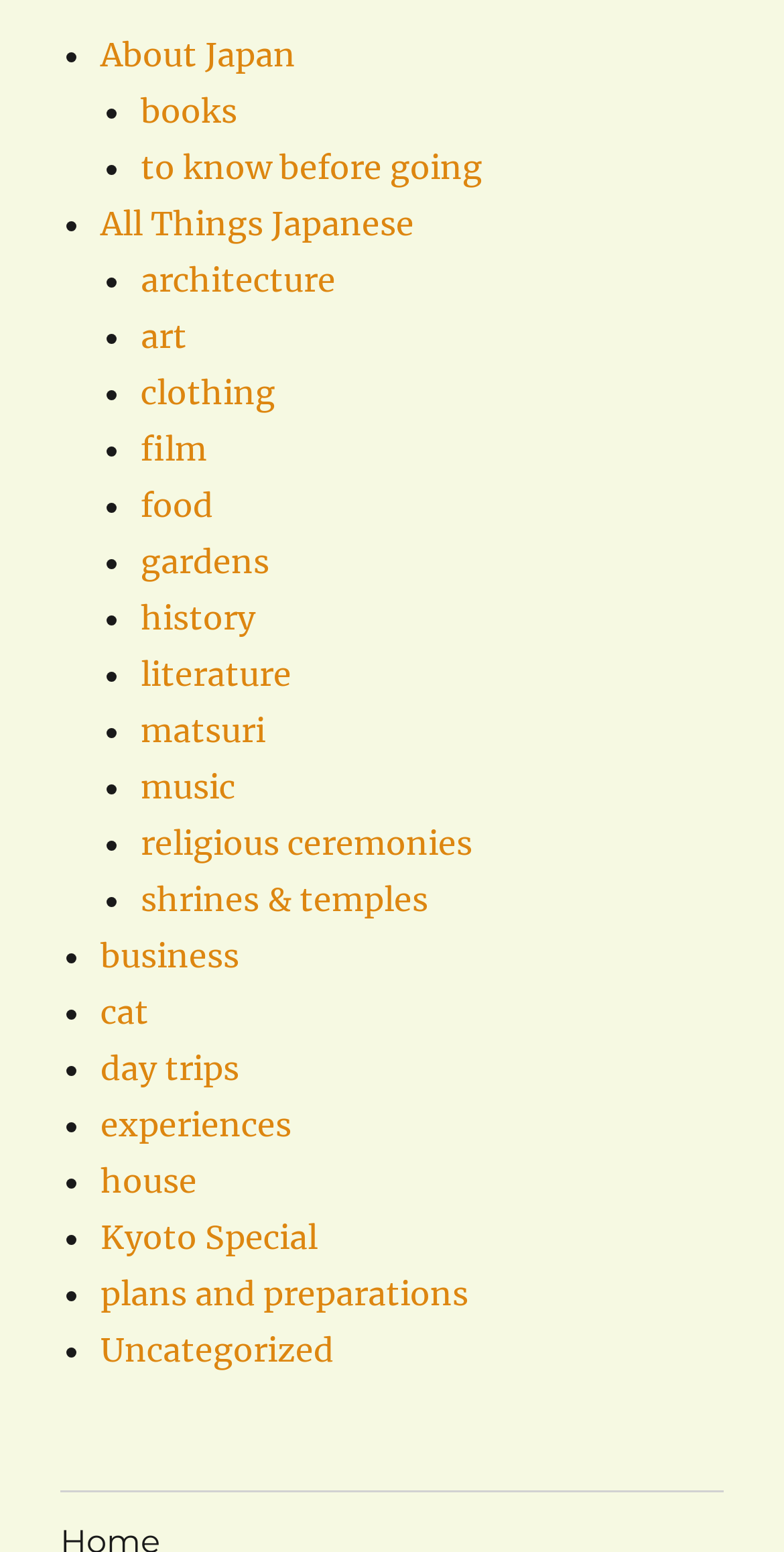Reply to the question with a single word or phrase:
How many links are under the 'Categories' navigation?

25